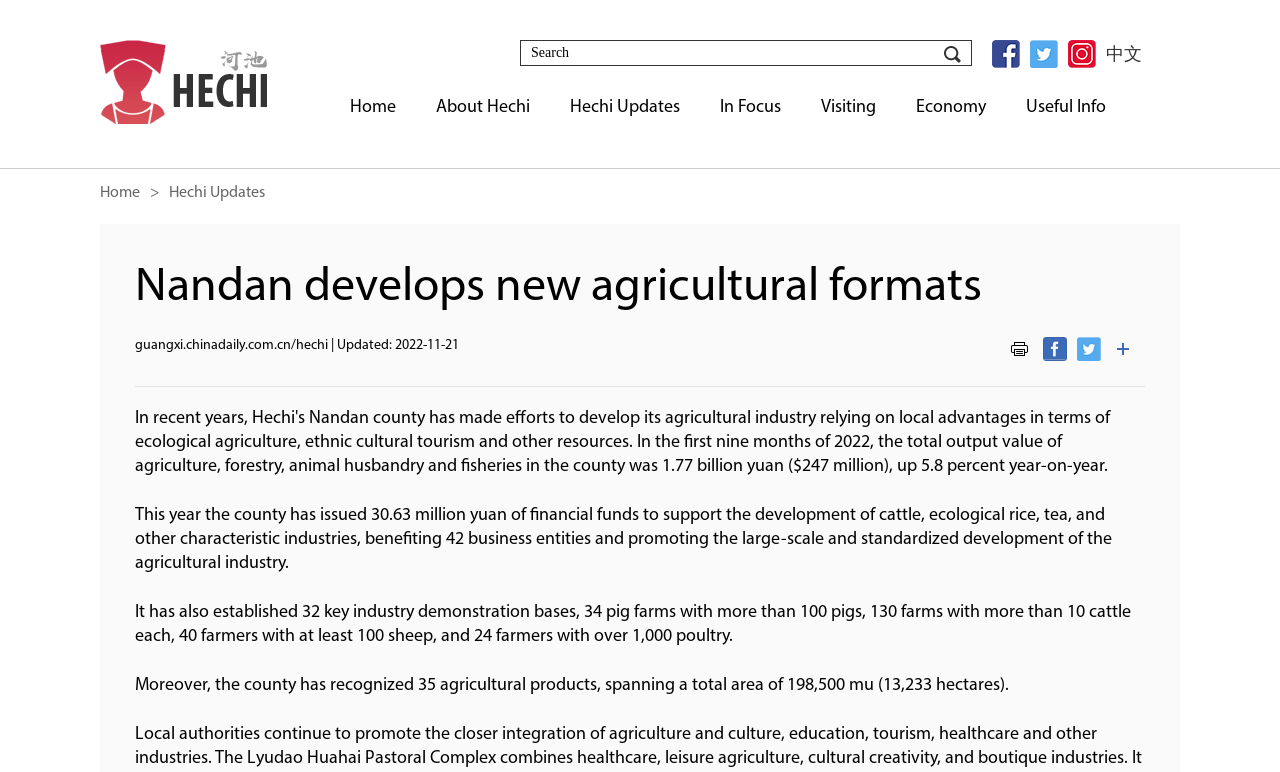Using the given description, provide the bounding box coordinates formatted as (top-left x, top-left y, bottom-right x, bottom-right y), with all values being floating point numbers between 0 and 1. Description: +Economy

[0.716, 0.108, 0.77, 0.179]